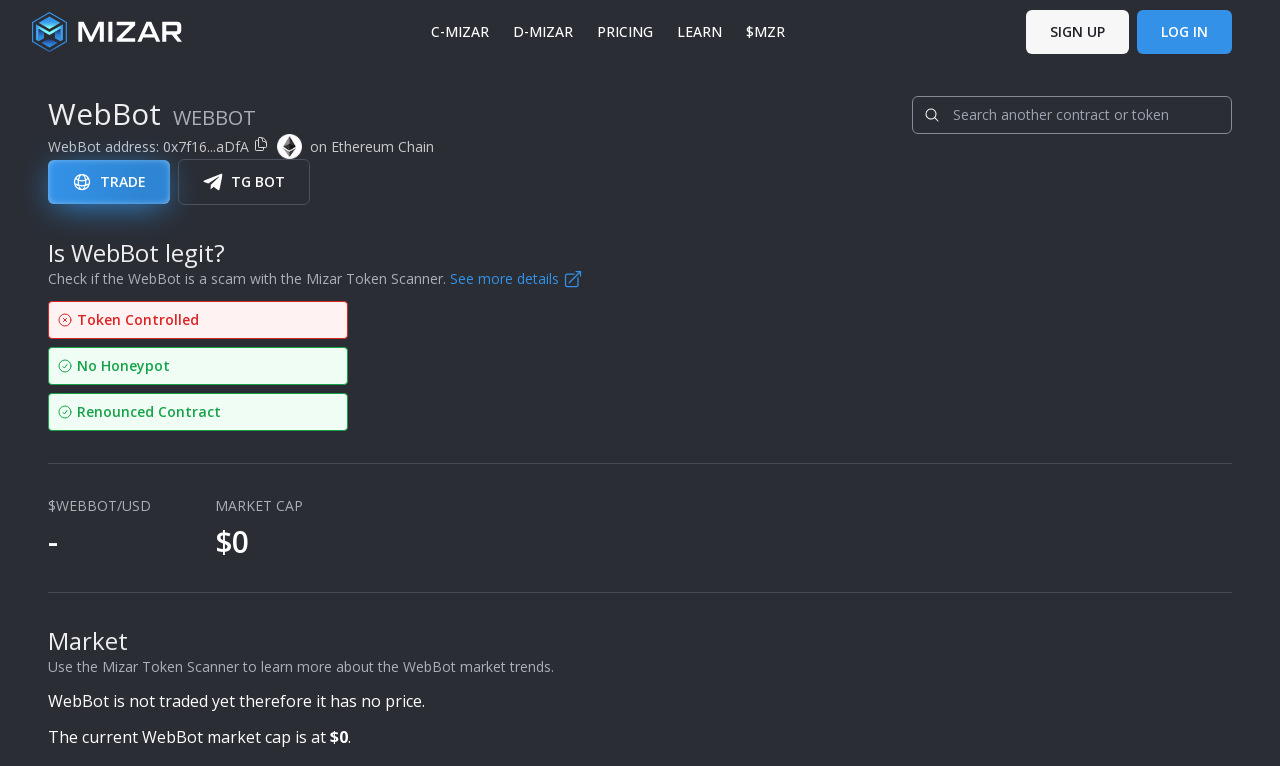What is the chain of the WebBot contract?
Deliver a detailed and extensive answer to the question.

The chain of the WebBot contract is Ethereum, as indicated by the image 'Ethereum blockchain icon' and the static text 'Chain'.